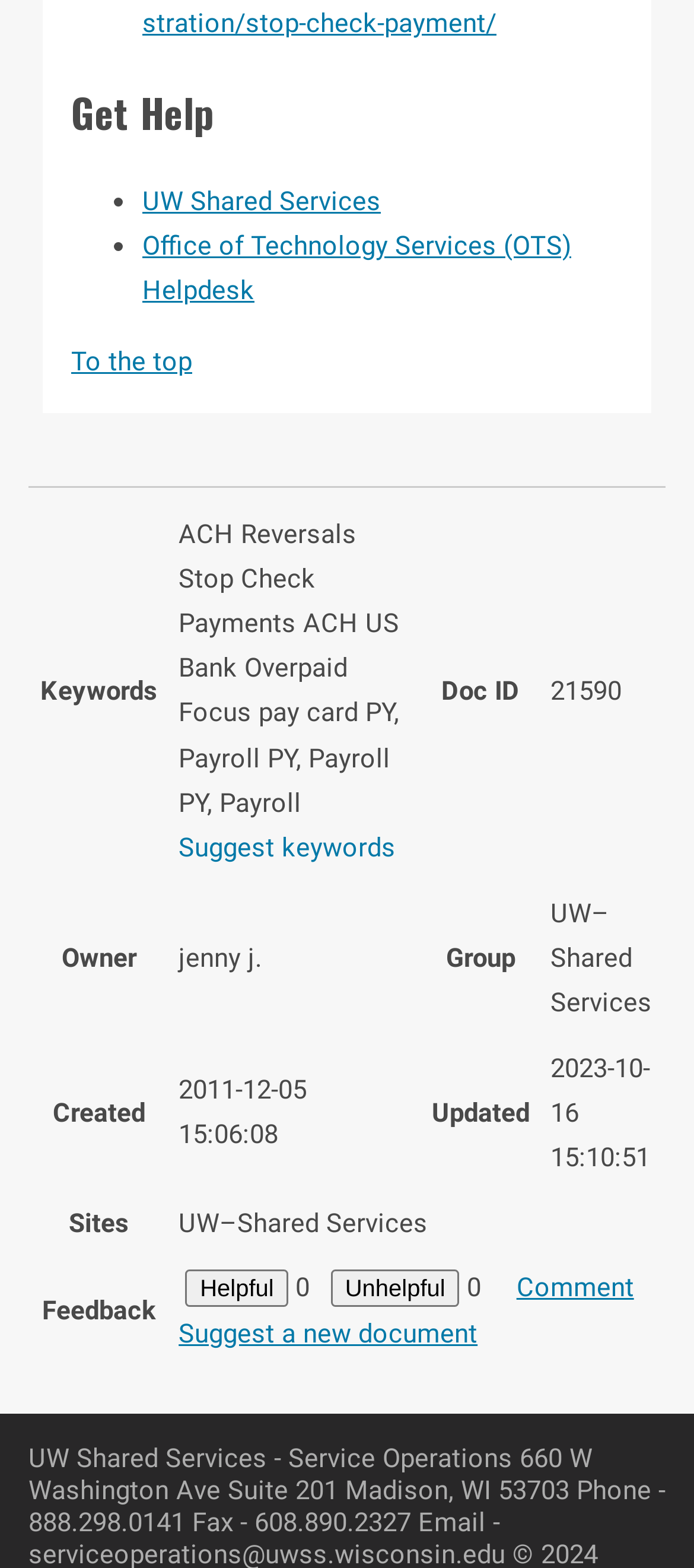Locate the bounding box coordinates of the segment that needs to be clicked to meet this instruction: "Suggest keywords".

[0.257, 0.53, 0.57, 0.551]